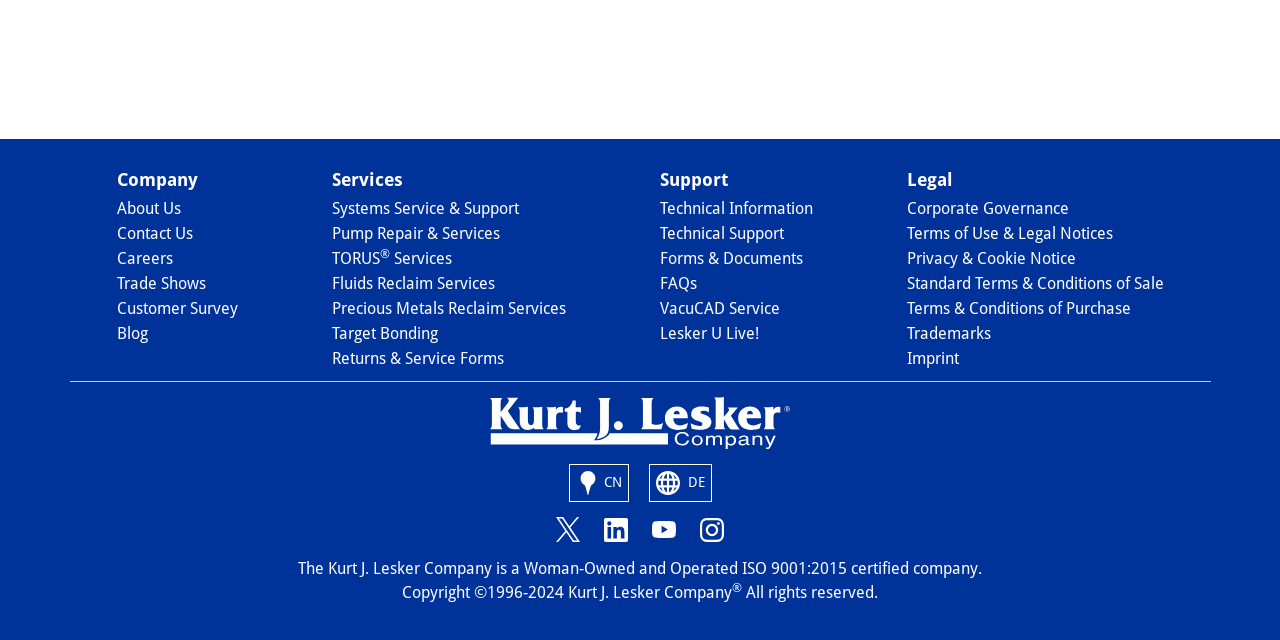Bounding box coordinates are to be given in the format (top-left x, top-left y, bottom-right x, bottom-right y). All values must be floating point numbers between 0 and 1. Provide the bounding box coordinate for the UI element described as: Returns & Service Forms

[0.259, 0.545, 0.393, 0.575]